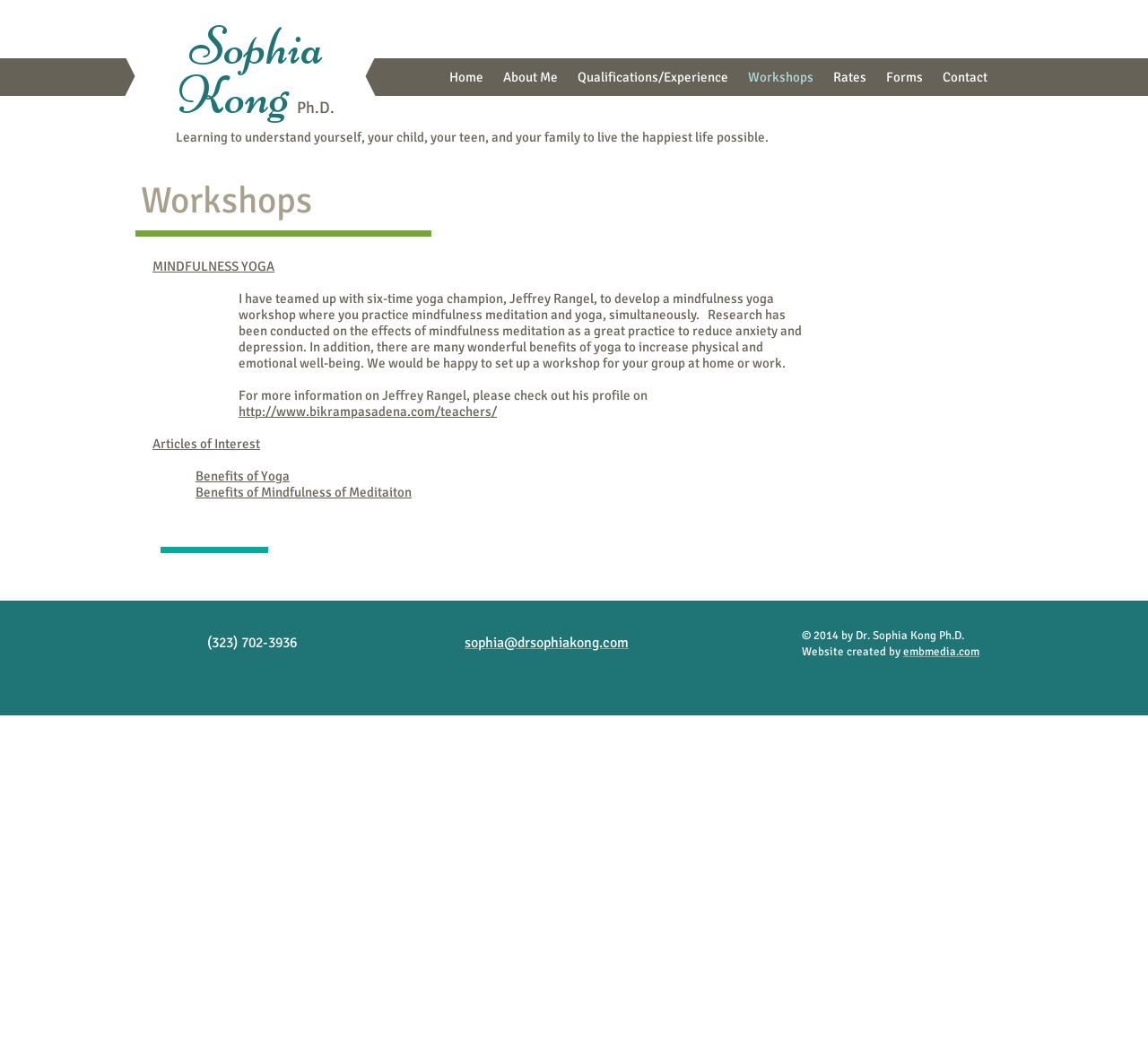Answer the following query with a single word or phrase:
What is the link to the website of the yoga champion?

http://www.bikrampasadena.com/teachers/